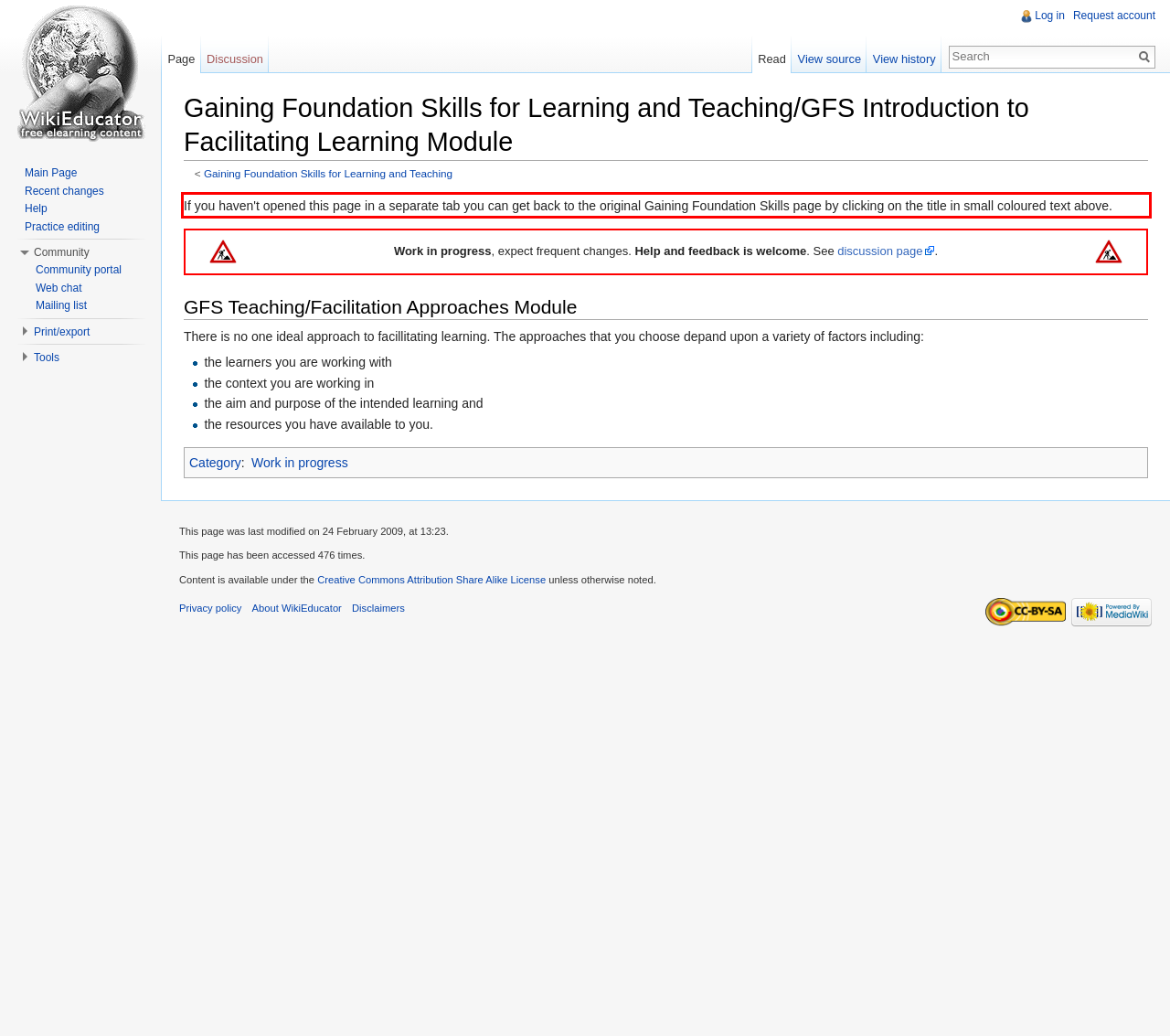Using the provided webpage screenshot, identify and read the text within the red rectangle bounding box.

If you haven't opened this page in a separate tab you can get back to the original Gaining Foundation Skills page by clicking on the title in small coloured text above.